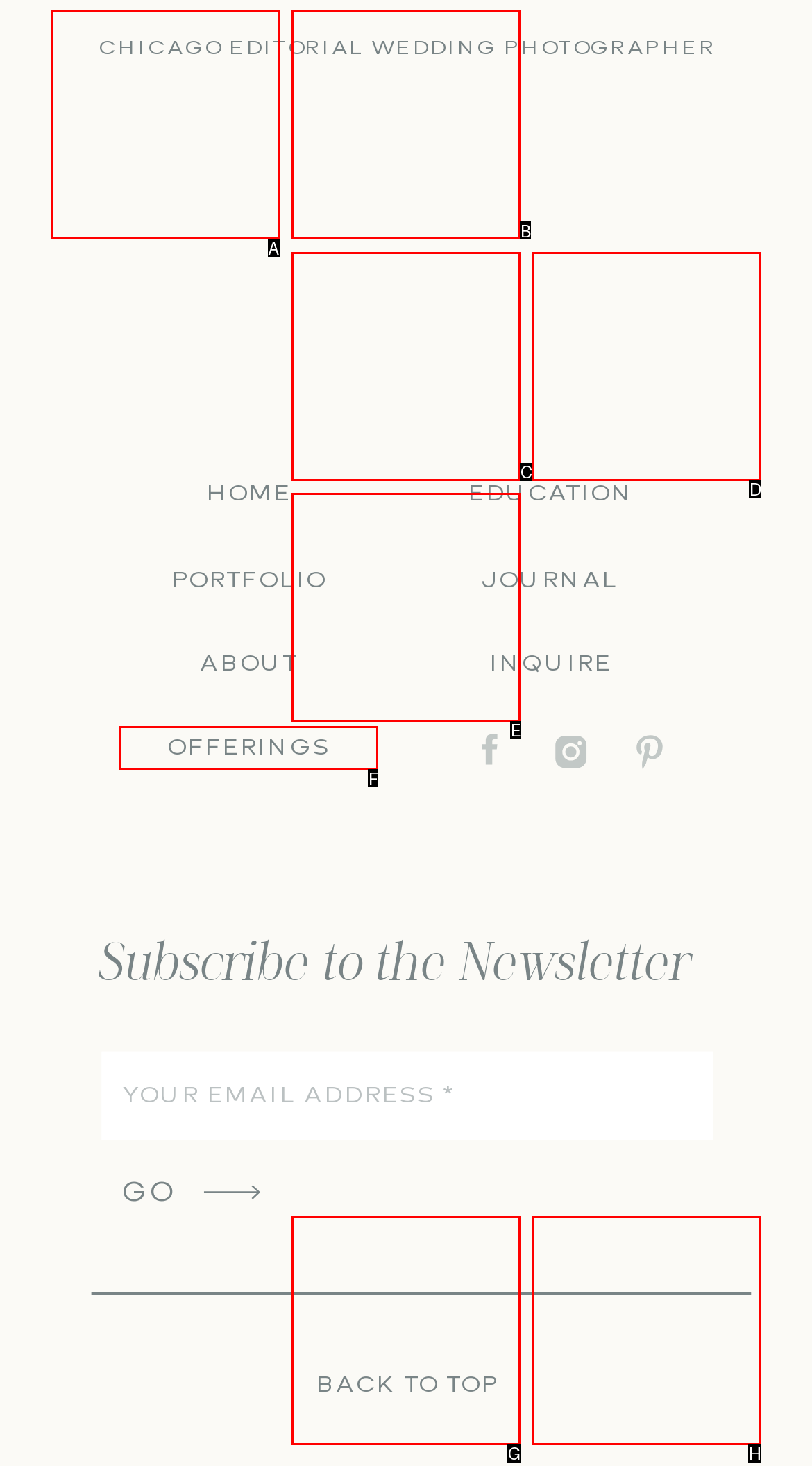Determine which HTML element fits the description: Offerings. Answer with the letter corresponding to the correct choice.

F